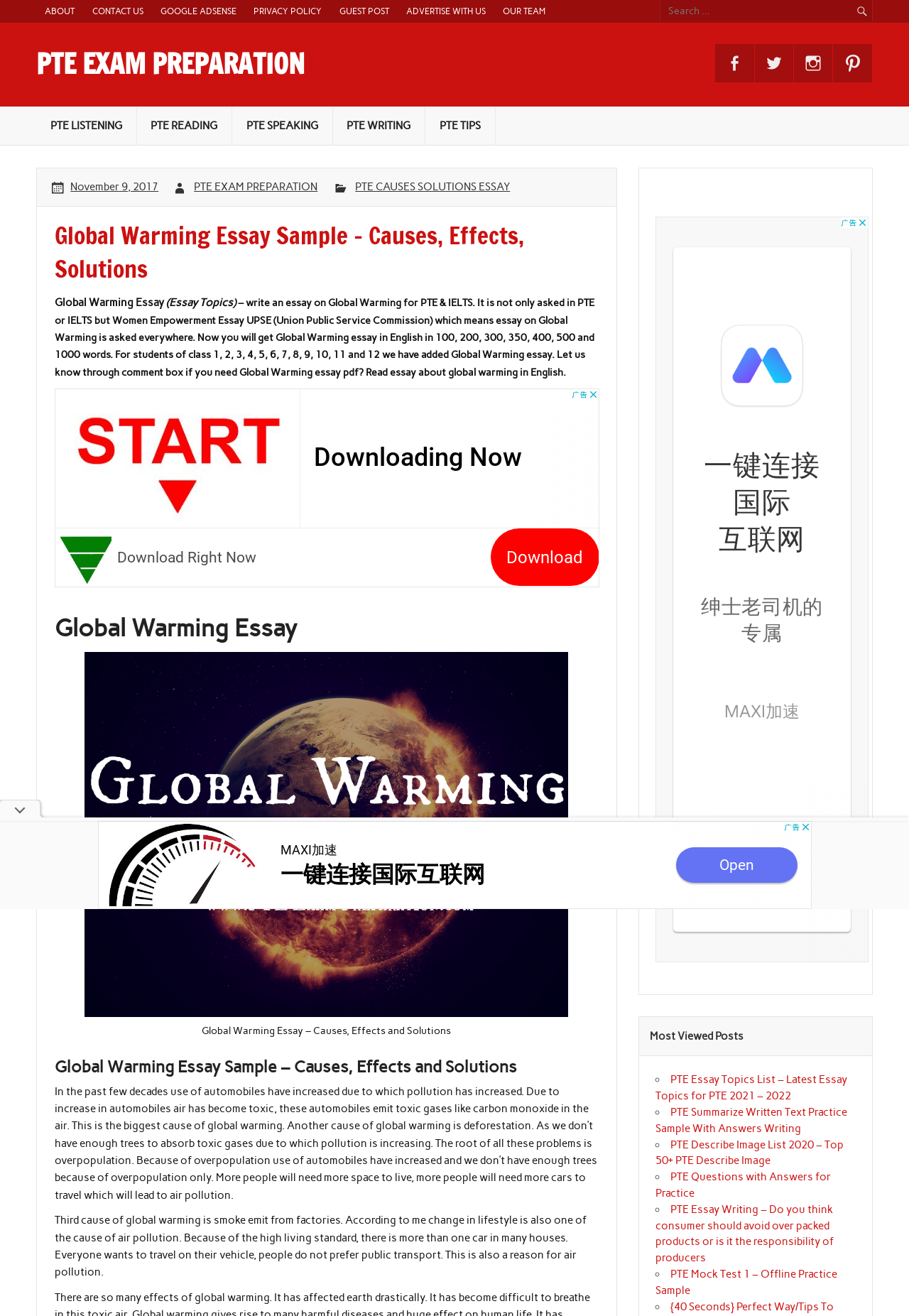Look at the image and give a detailed response to the following question: What is the format of the essay samples provided on this webpage?

The webpage provides essay samples on global warming in various formats, including 100, 200, 300, 350, 400, 500, and 1000 words, catering to the needs of students of different classes and academic levels.